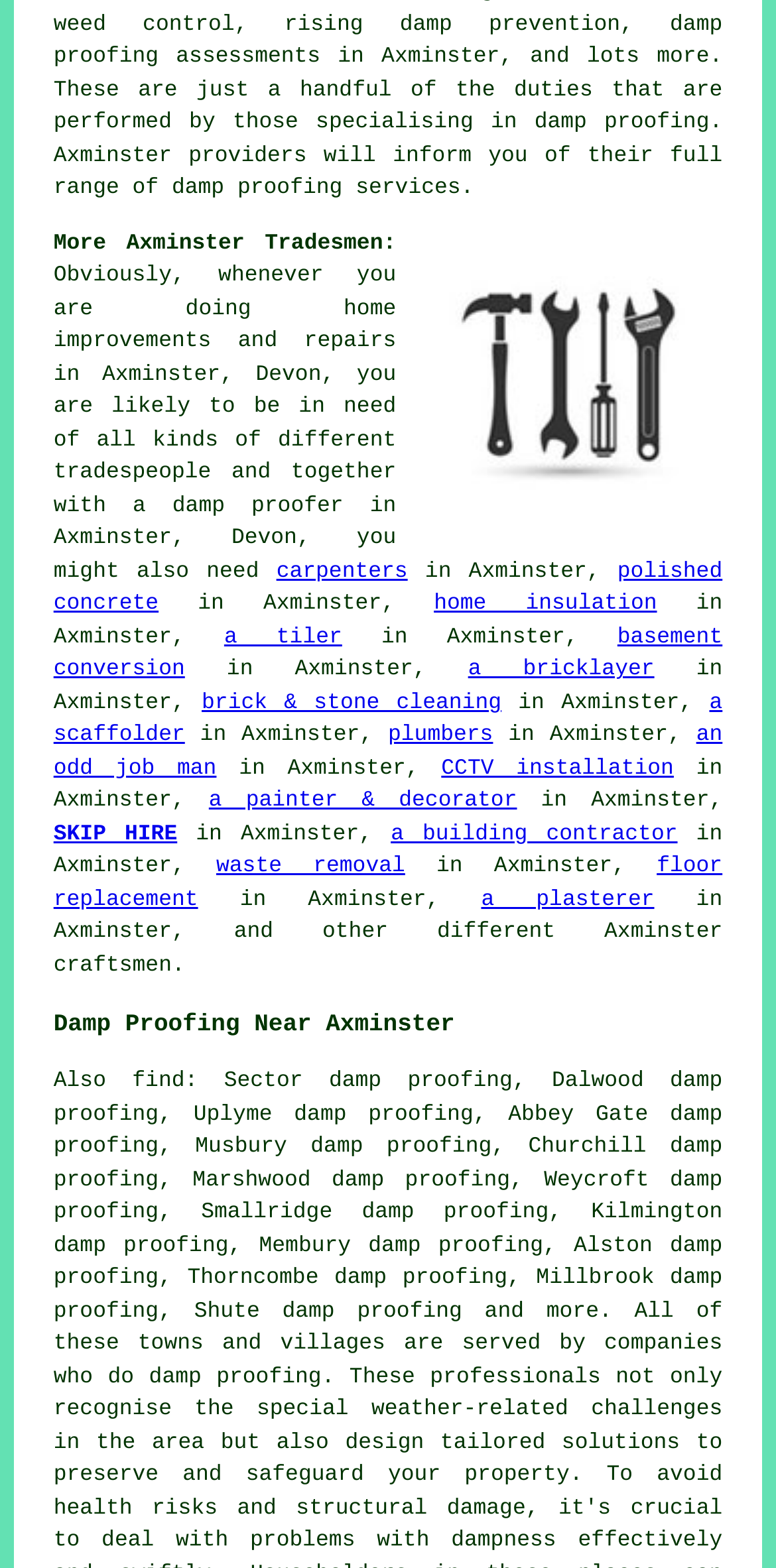Show me the bounding box coordinates of the clickable region to achieve the task as per the instruction: "click on 'rising damp prevention'".

[0.366, 0.009, 0.799, 0.024]